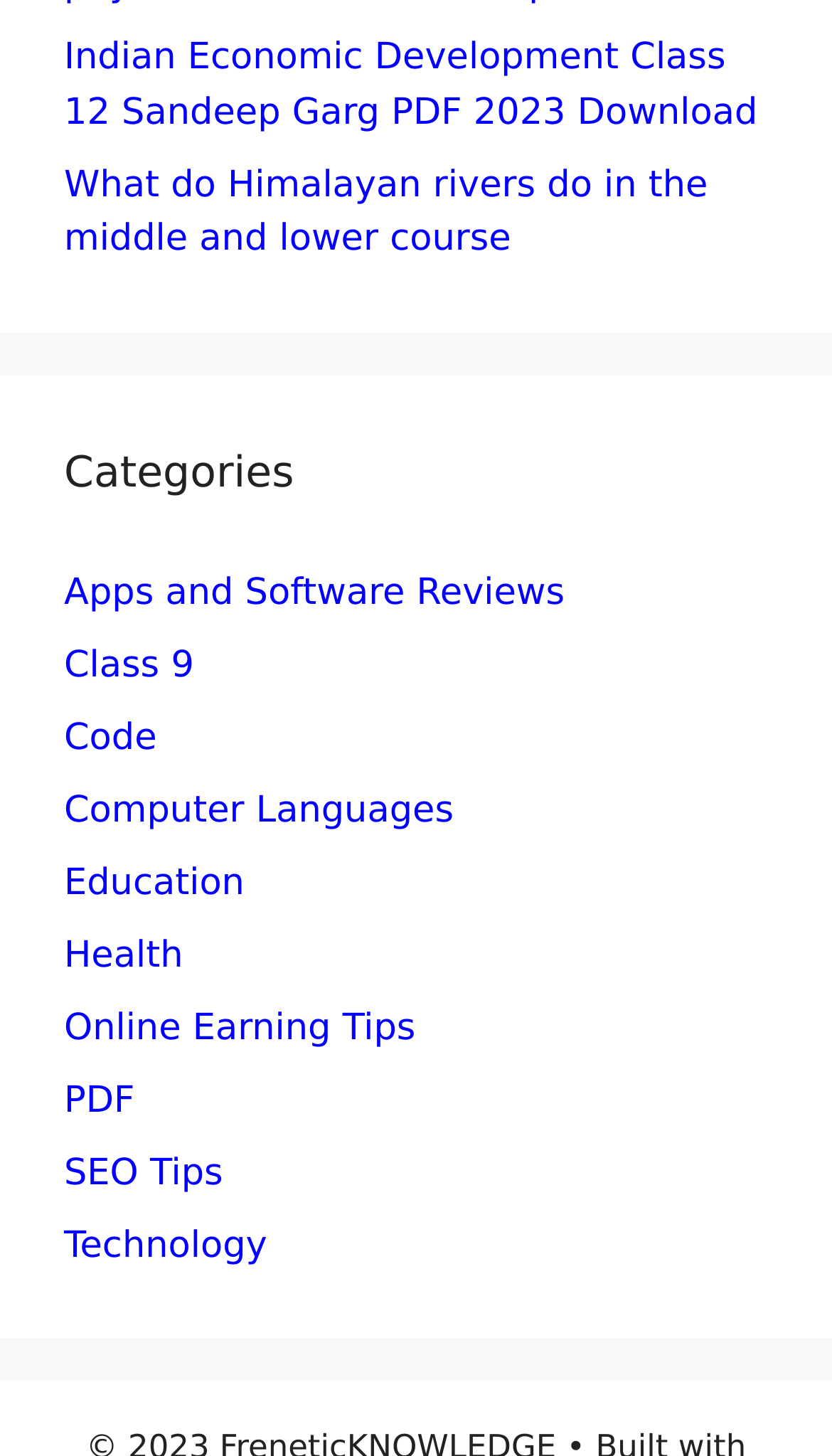Please give a concise answer to this question using a single word or phrase: 
What is the last category listed on the webpage?

Technology